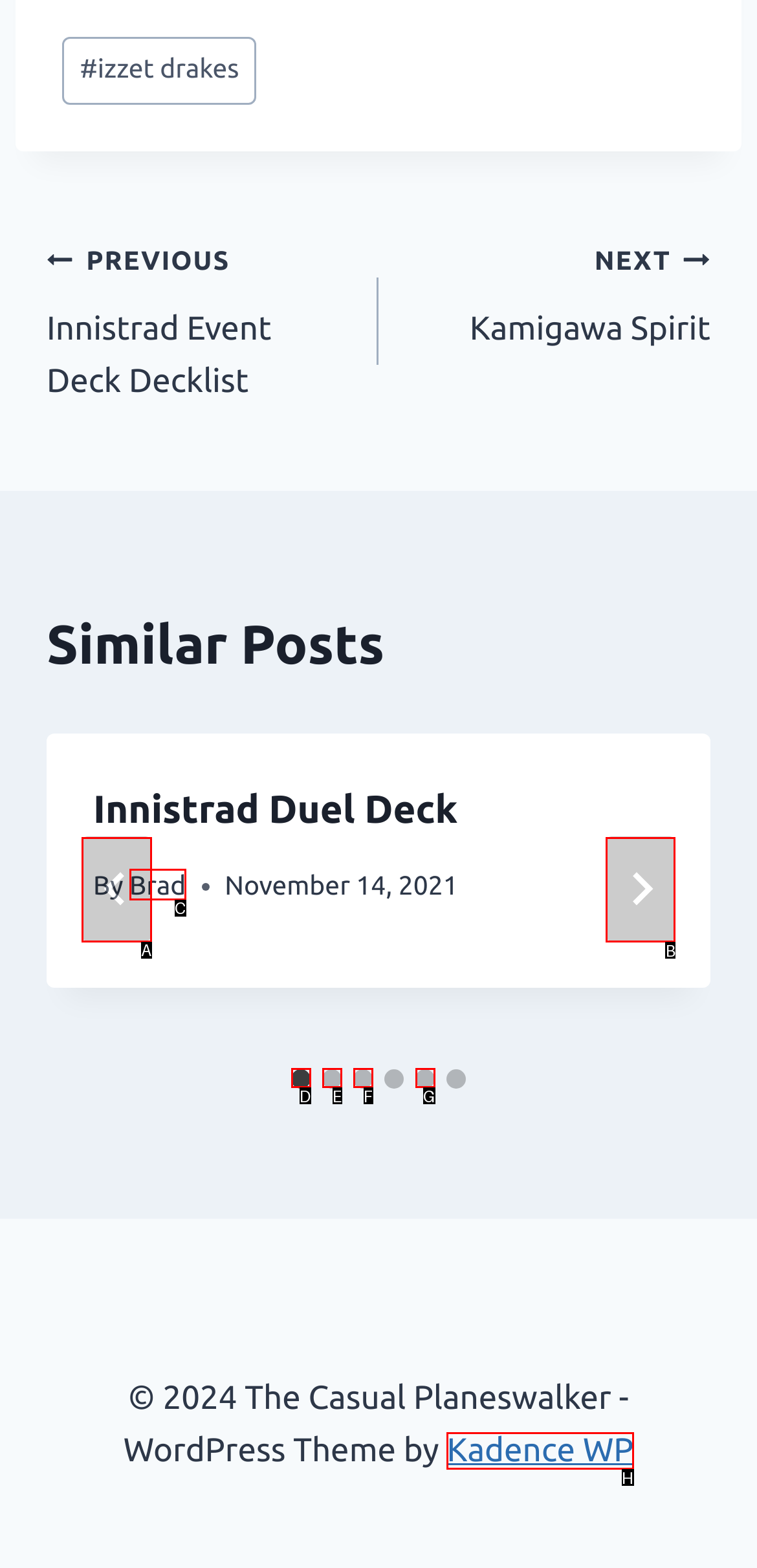Determine which option should be clicked to carry out this task: Go to next slide
State the letter of the correct choice from the provided options.

B